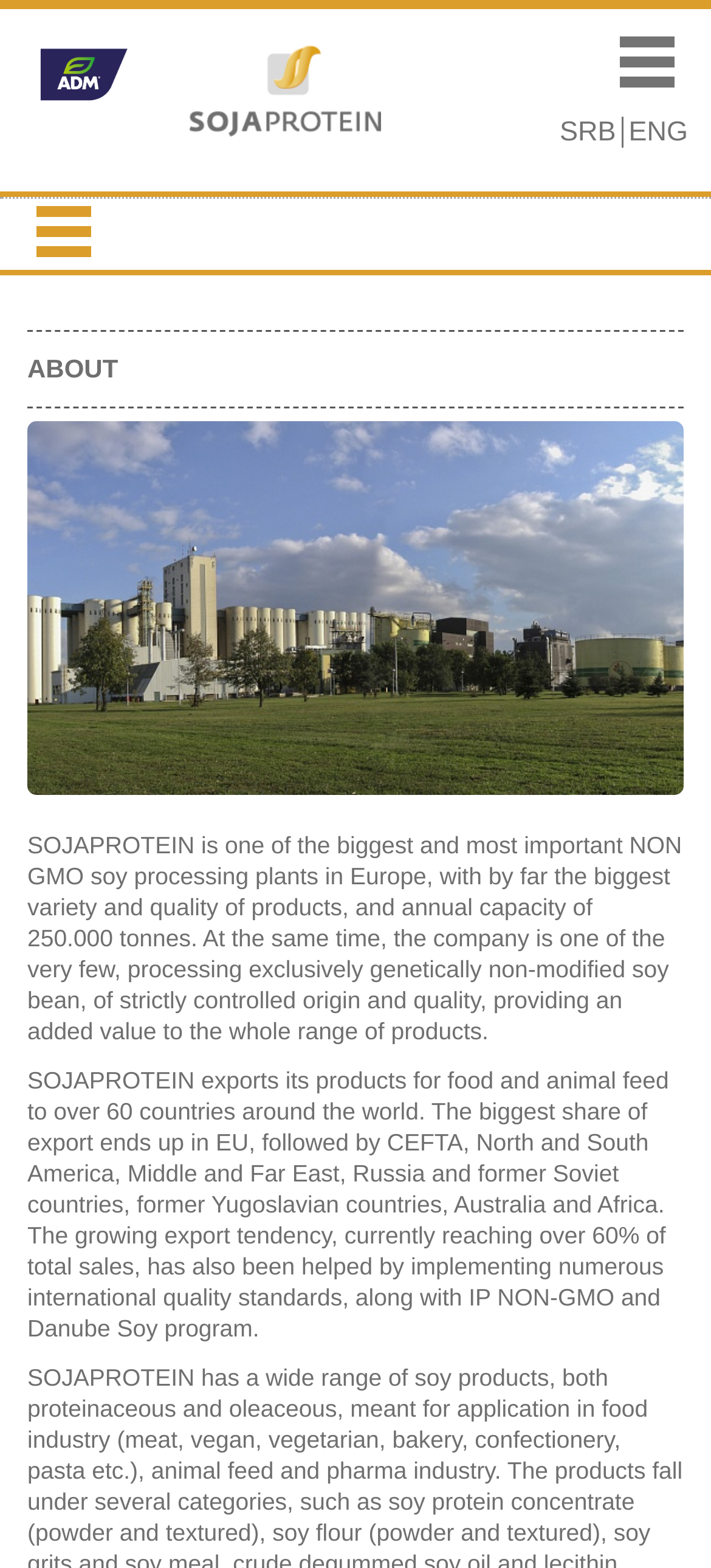From the webpage screenshot, identify the region described by Skip to navigation. Provide the bounding box coordinates as (top-left x, top-left y, bottom-right x, bottom-right y), with each value being a floating point number between 0 and 1.

[0.0, 0.006, 0.152, 0.007]